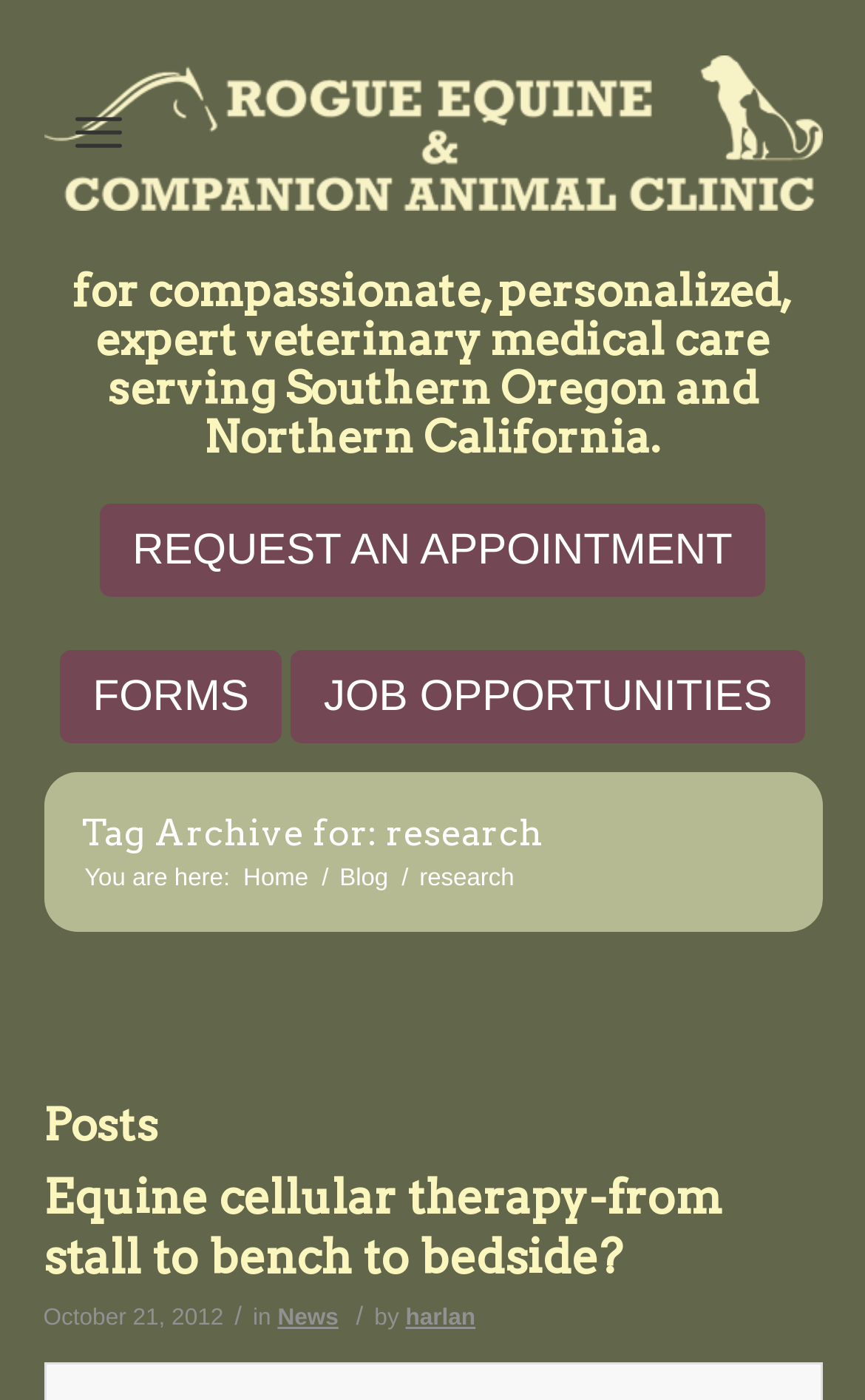Determine the bounding box coordinates of the area to click in order to meet this instruction: "Explore job opportunities".

[0.336, 0.464, 0.931, 0.531]